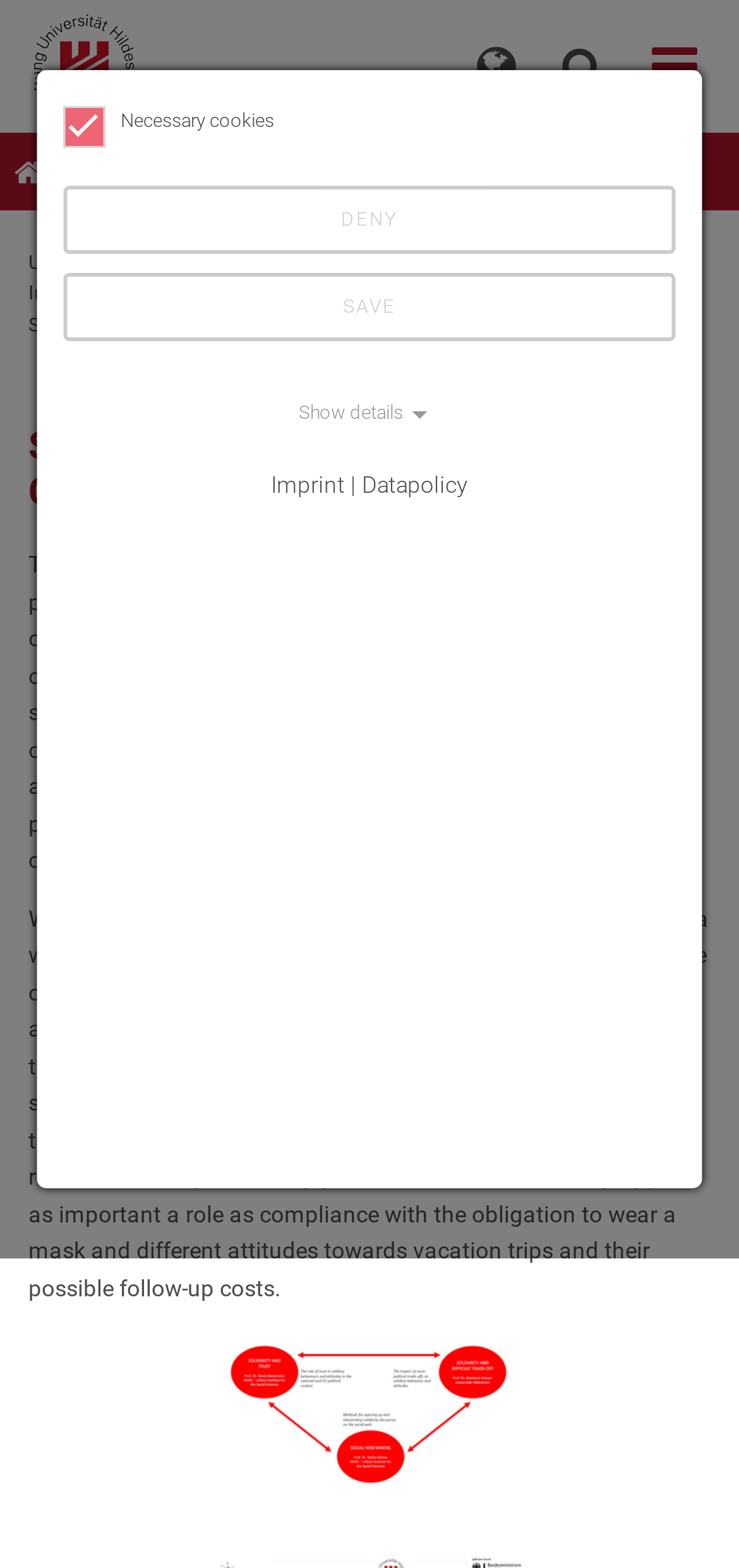Identify the bounding box coordinates of the clickable region necessary to fulfill the following instruction: "Open the menu". The bounding box coordinates should be four float numbers between 0 and 1, i.e., [left, top, right, bottom].

[0.877, 0.021, 0.949, 0.076]